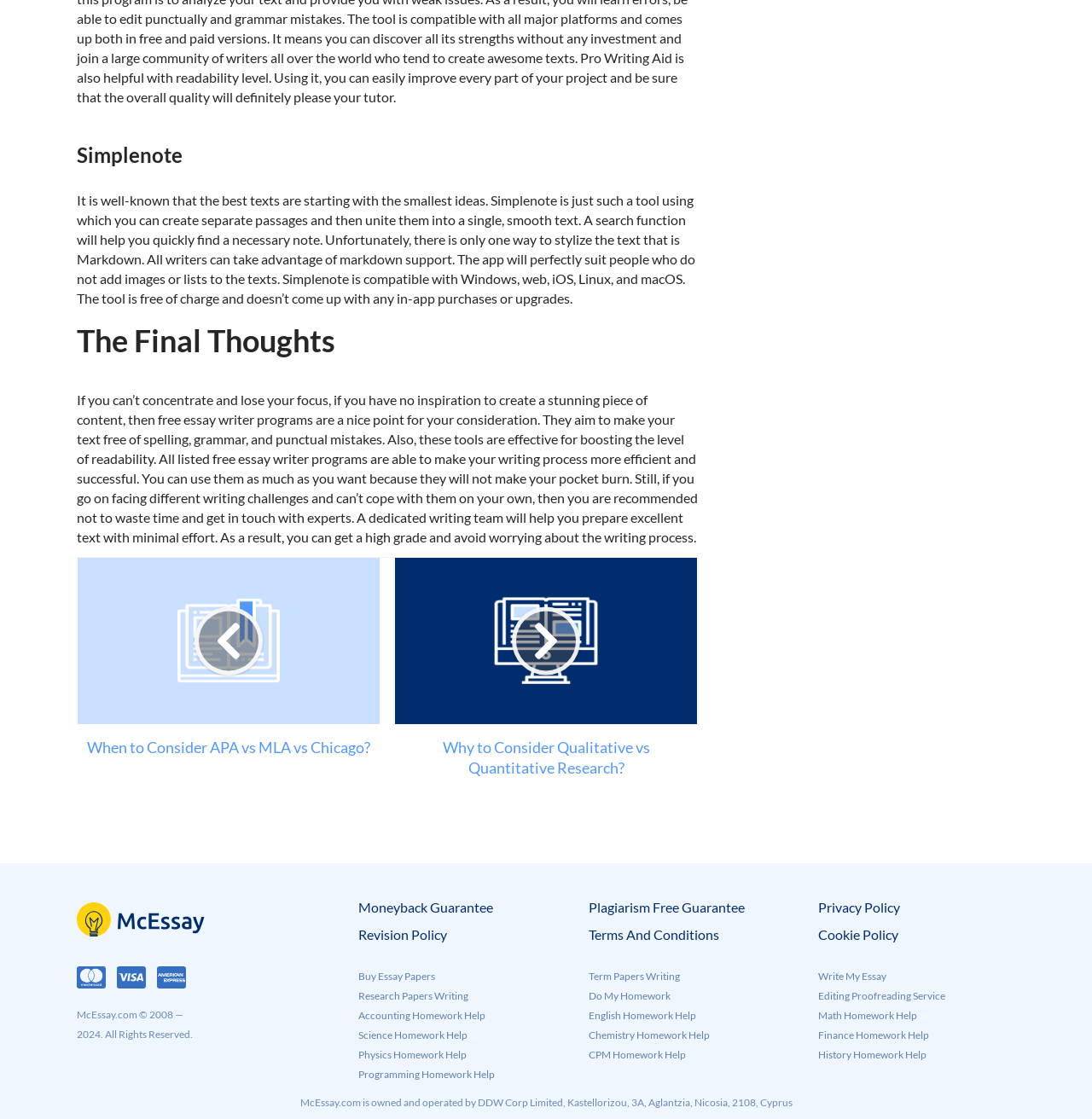Find the bounding box coordinates of the clickable region needed to perform the following instruction: "Call the phone number for New York City". The coordinates should be provided as four float numbers between 0 and 1, i.e., [left, top, right, bottom].

None